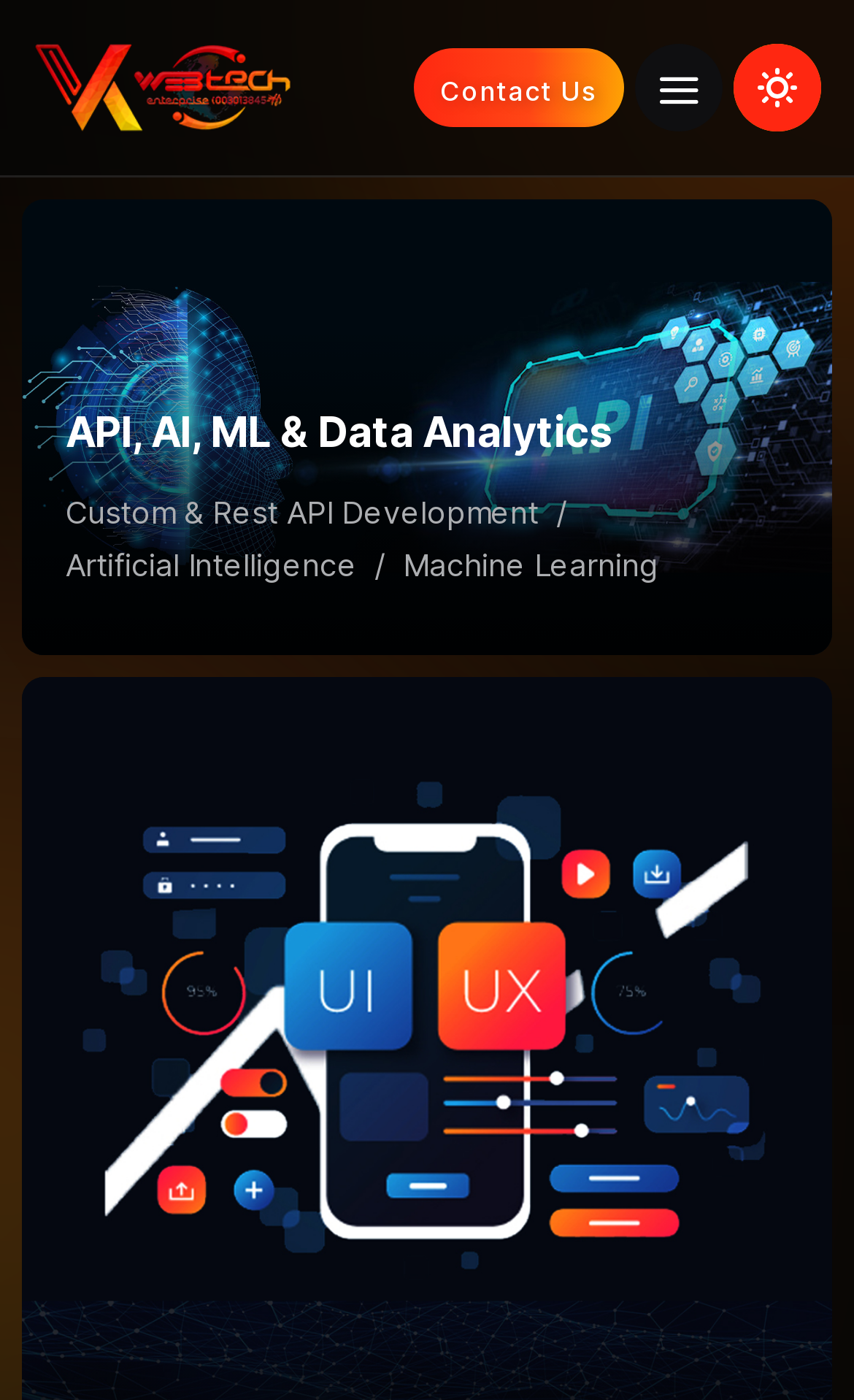Is there a contact link?
Answer with a single word or short phrase according to what you see in the image.

Yes